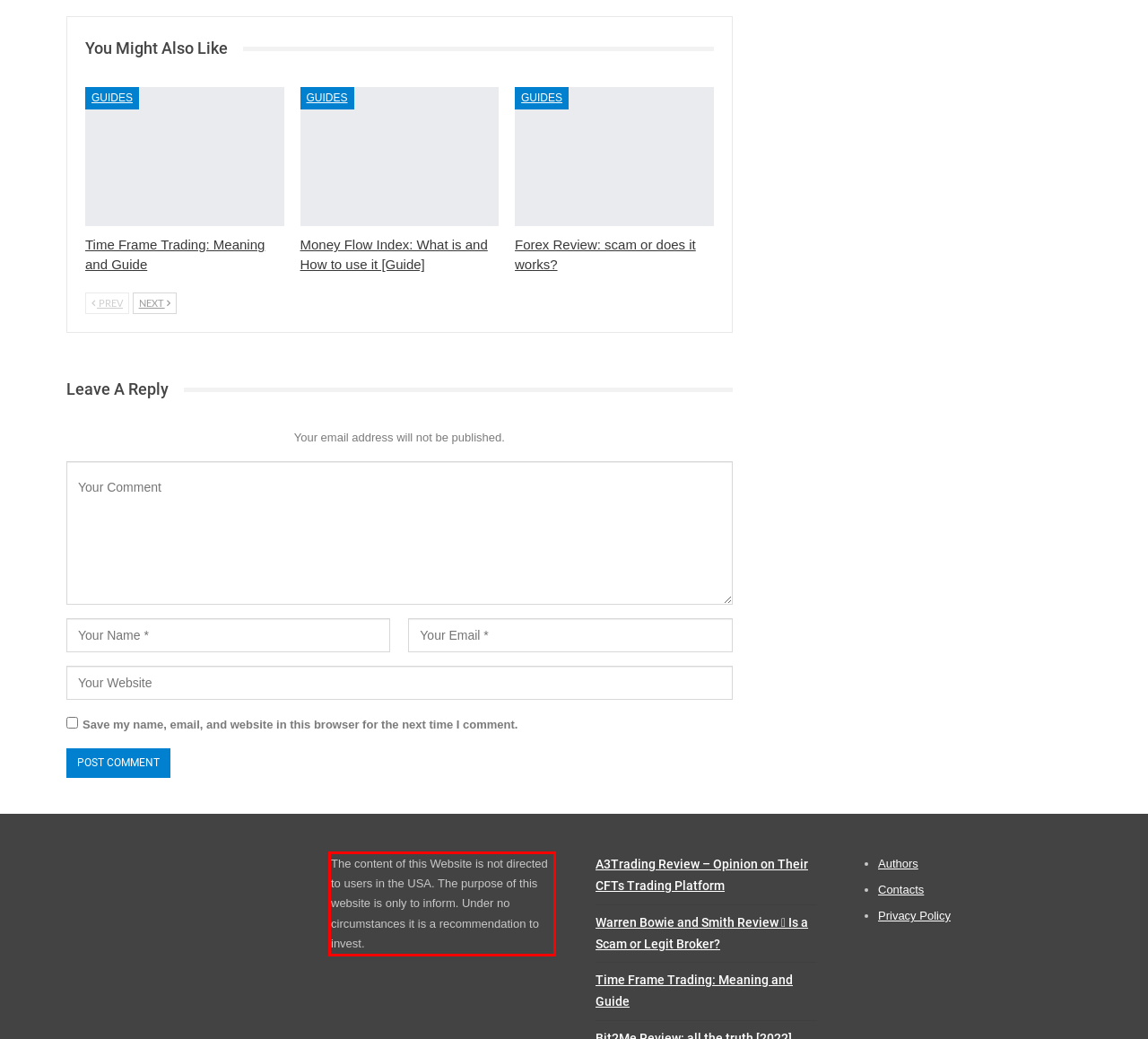Analyze the screenshot of the webpage that features a red bounding box and recognize the text content enclosed within this red bounding box.

The content of this Website is not directed to users in the USA. The purpose of this website is only to inform. Under no circumstances it is a recommendation to invest.